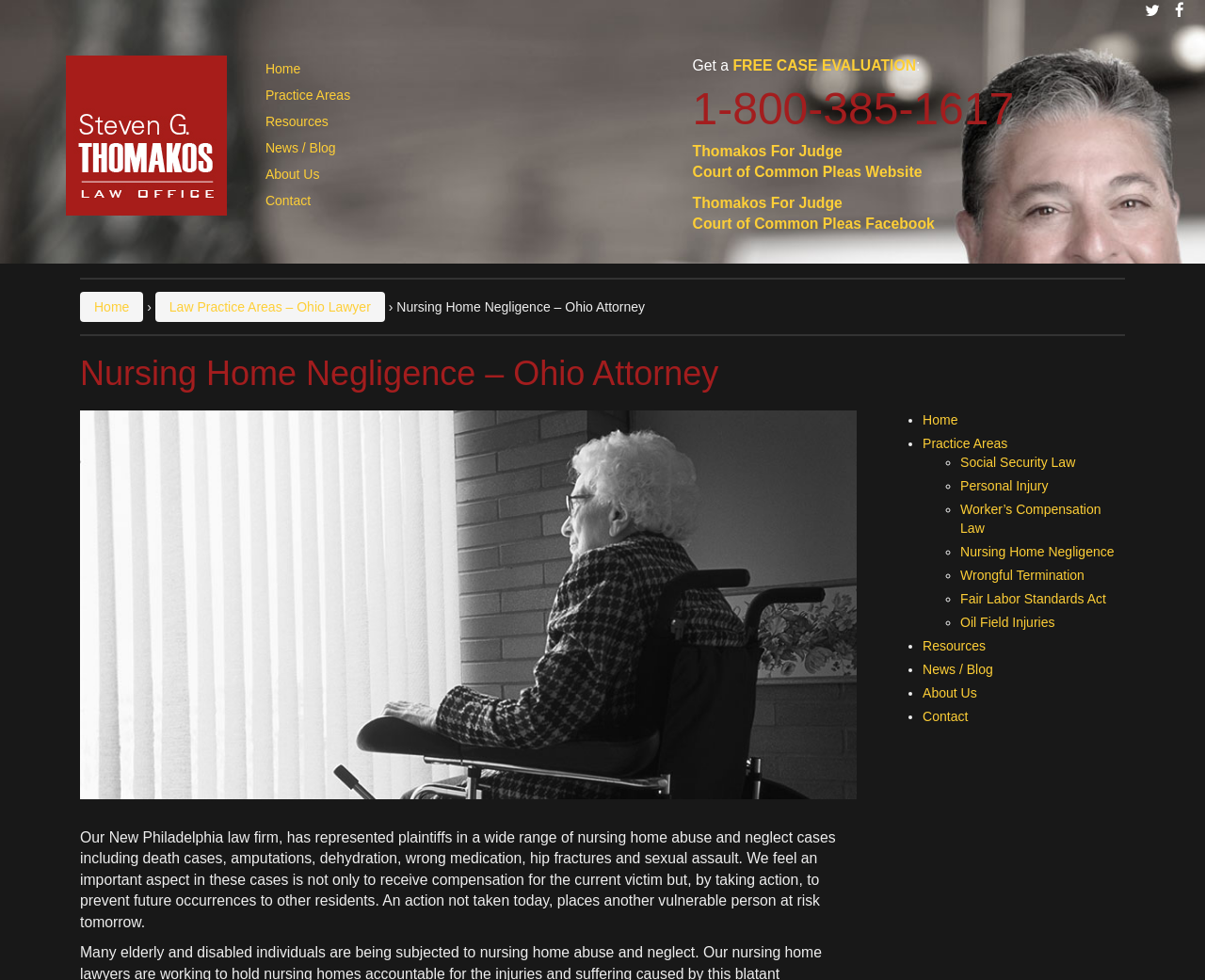What are the practice areas of the law firm?
Based on the screenshot, provide your answer in one word or phrase.

Social Security Law, Personal Injury, etc.